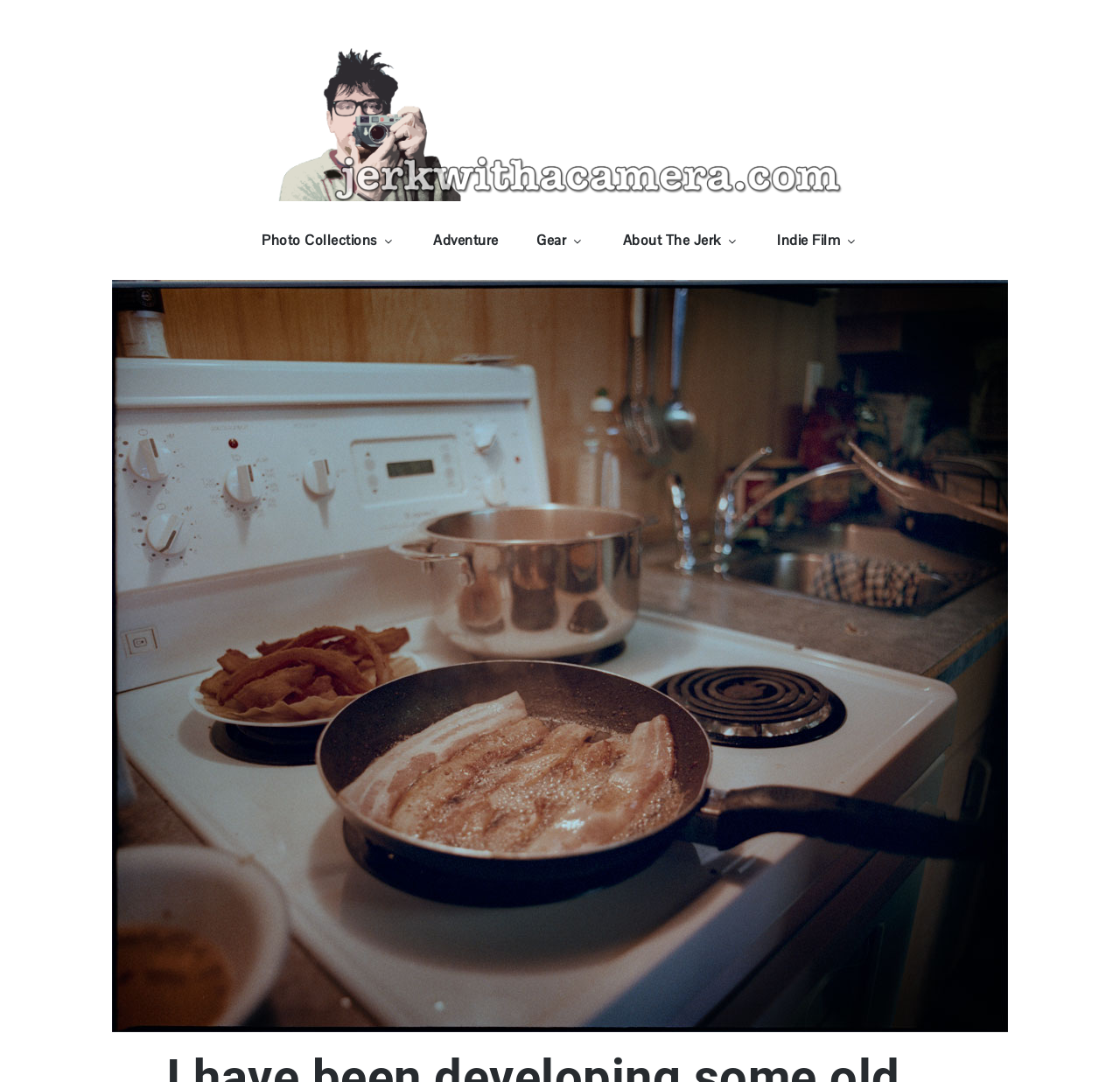Find the bounding box coordinates of the UI element according to this description: "Indie Film".

[0.678, 0.186, 0.782, 0.259]